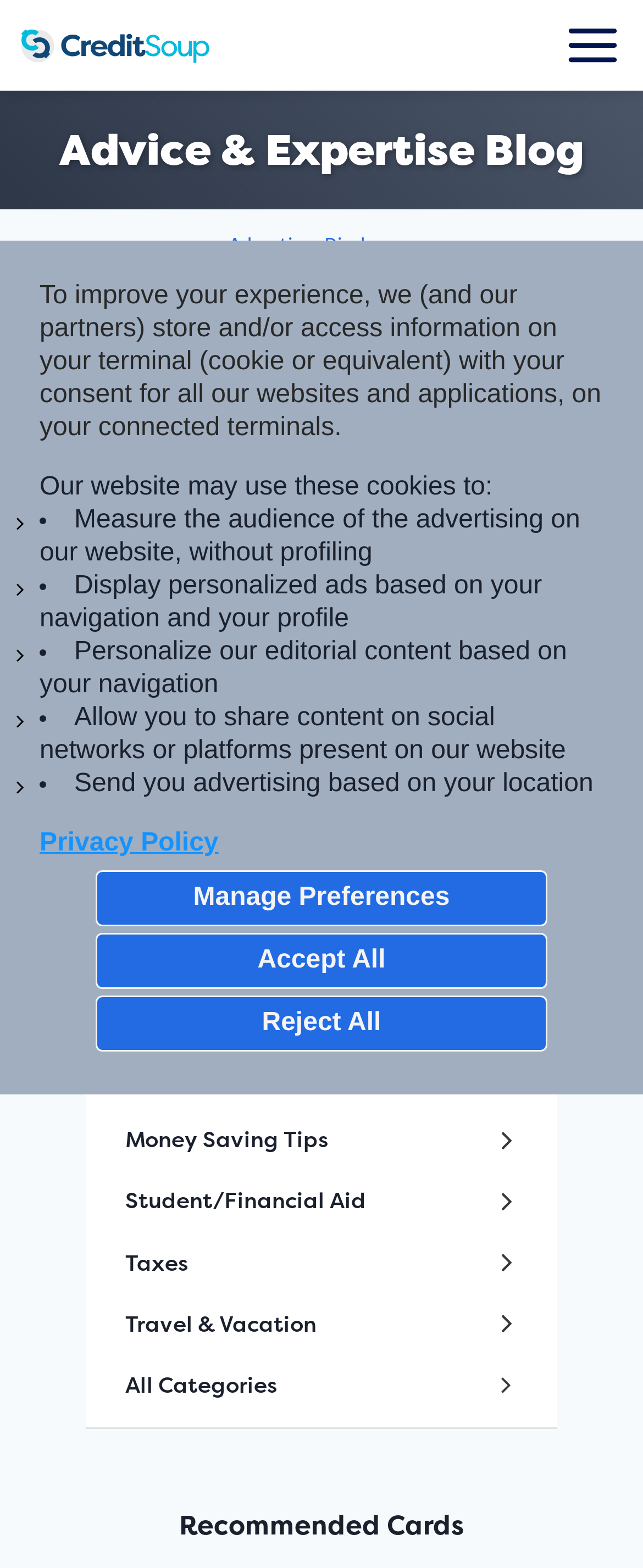Create a detailed description of the webpage's content and layout.

The webpage is a blog page from CreditSoup.com, focused on articles tagged with #IRS. At the top, there is a cookie consent banner that informs users about the website's use of cookies and provides options to manage preferences, accept all, or reject all. Below the banner, there is a heading that reads "Advice & Expertise Blog" and another heading that reads "Articles tagged #IRS".

The main content of the page is an article list, with the first article titled "File Your Taxes For Free - On the IRS Website". The article has a link, an image, and a heading with the same title. Below the heading, there is a date "February 7, 2024" and a text that reads "3 Minute Read". There are also social media sharing links and icons for Facebook, Twitter, LinkedIn, and Email.

To the right of the article list, there are two sections: "Categories" and "Recommended Cards". The "Categories" section has a list of links to various categories such as Banking & Investing, Credit Basics, Credit Cards, and more. The "Recommended Cards" section is empty, but it seems to be a placeholder for recommended credit cards.

At the bottom of the page, there is a link to the "Advertiser Disclosure" and a link to the "Privacy Policy". There is also a logo of CreditSoup.com at the top left corner of the page.